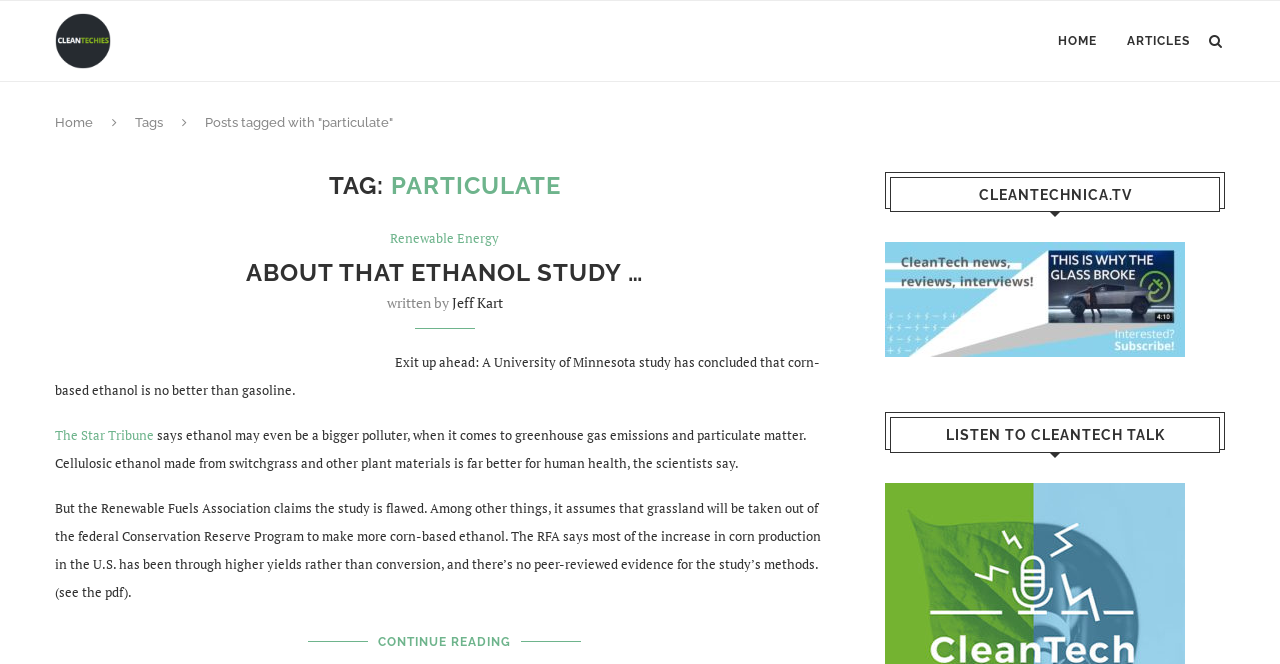Answer the question below using just one word or a short phrase: 
What is the topic of the article?

Ethanol study